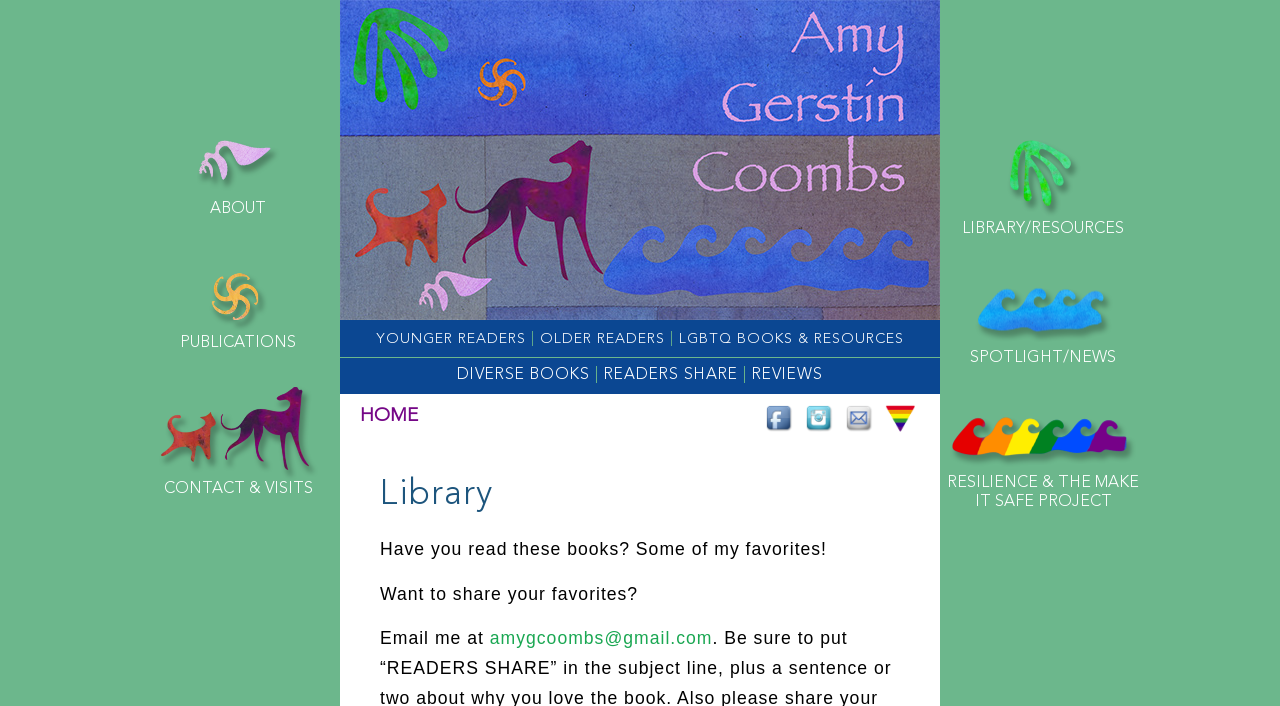Please examine the image and answer the question with a detailed explanation:
How many social media links are there?

I counted the number of social media links by looking at the links at the bottom of the page, which are Facebook, Instagram, Gmail, and Safespace.